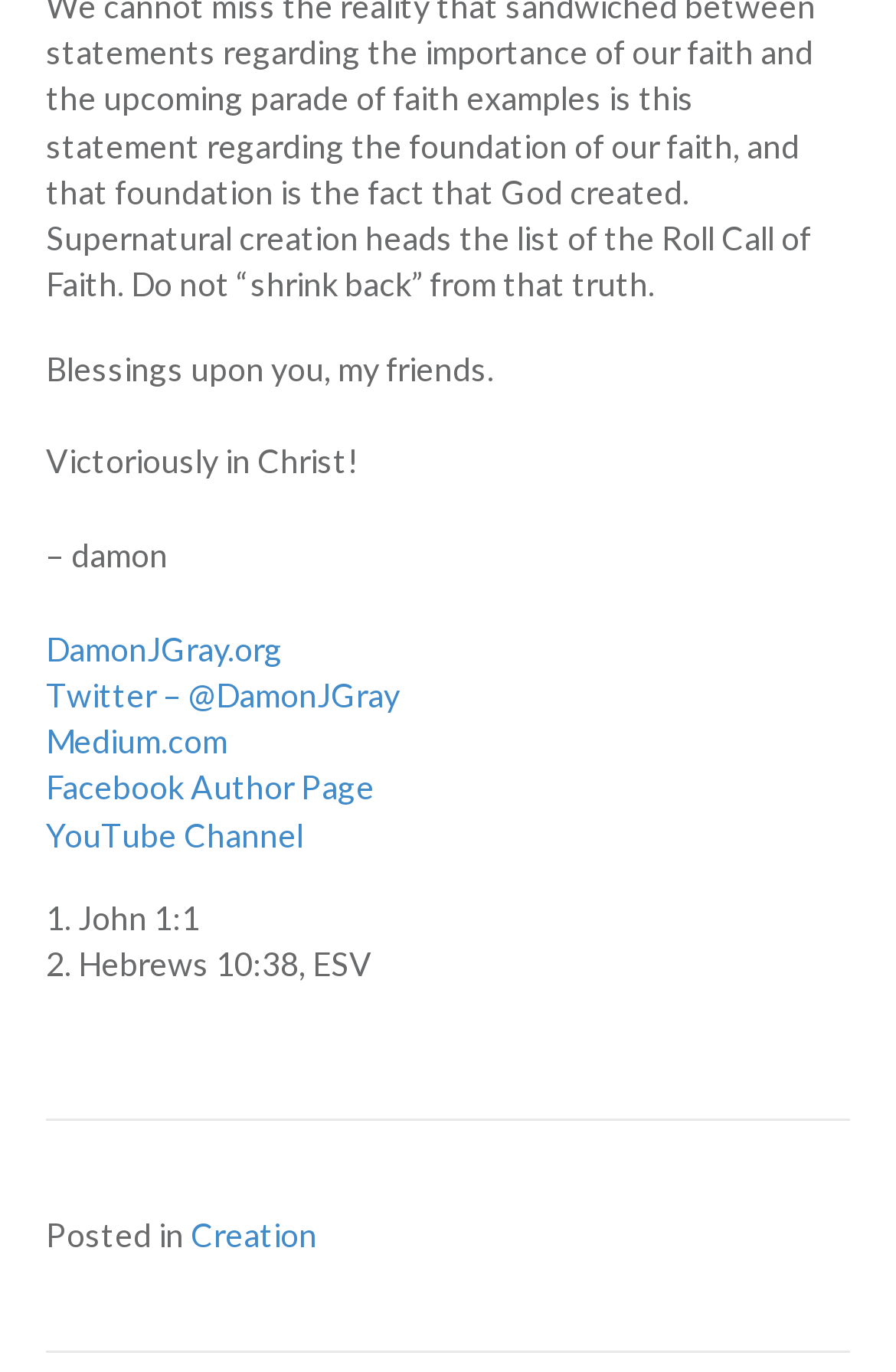Extract the bounding box of the UI element described as: "YouTube Channel".

[0.051, 0.594, 0.338, 0.622]